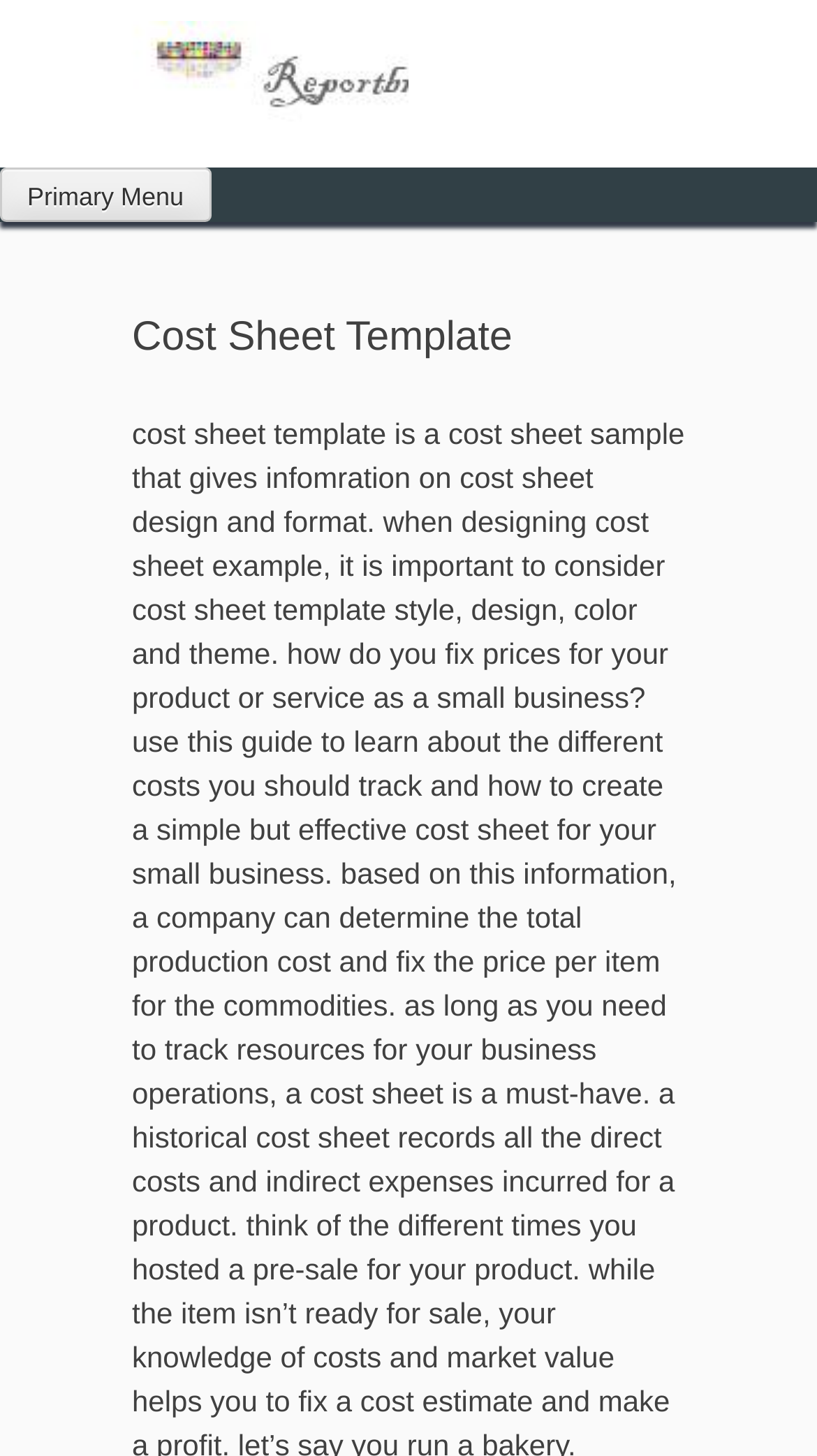Generate the main heading text from the webpage.

Cost Sheet Template